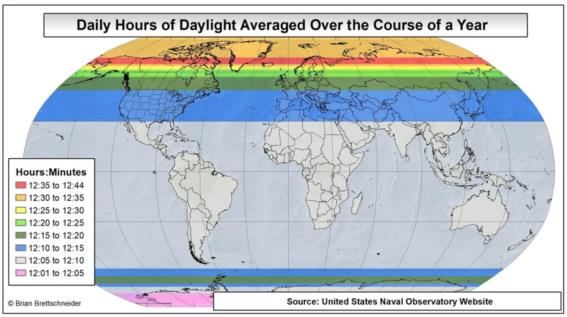Describe all the elements in the image with great detail.

The image illustrates the "Daily Hours of Daylight Averaged Over the Course of a Year," depicting global daylight variations. The world map is overlaid with color-coded zones that represent different ranges of daylight hours experienced throughout the year:

- **Red Zone**: 12 hours 35 minutes to 12 hours 44 minutes
- **Orange Zone**: 12 hours 30 minutes to 12 hours 35 minutes
- **Yellow Zone**: 12 hours 15 minutes to 12 hours 30 minutes
- **Light Green Zone**: 12 hours 10 minutes to 12 hours 15 minutes
- **Green Zone**: 12 hours 5 minutes to 12 hours 10 minutes
- **Dark Green Zone**: 12 hours 0 minutes to 12 hours 5 minutes
- **Blue Zone**: 11 hours 55 minutes to 12 hours 0 minutes
- **Purple Zone**: 11 hours 50 minutes to 11 hours 55 minutes
- **Pink Zone**: 11 hours 45 minutes to 11 hours 50 minutes

The visual representation aids in understanding how daylight varies by geographic location and season, highlighting regions with the most and least daylight hours. This map is credited to Brian Bretschneider and sourced from the United States Naval Observatory website.